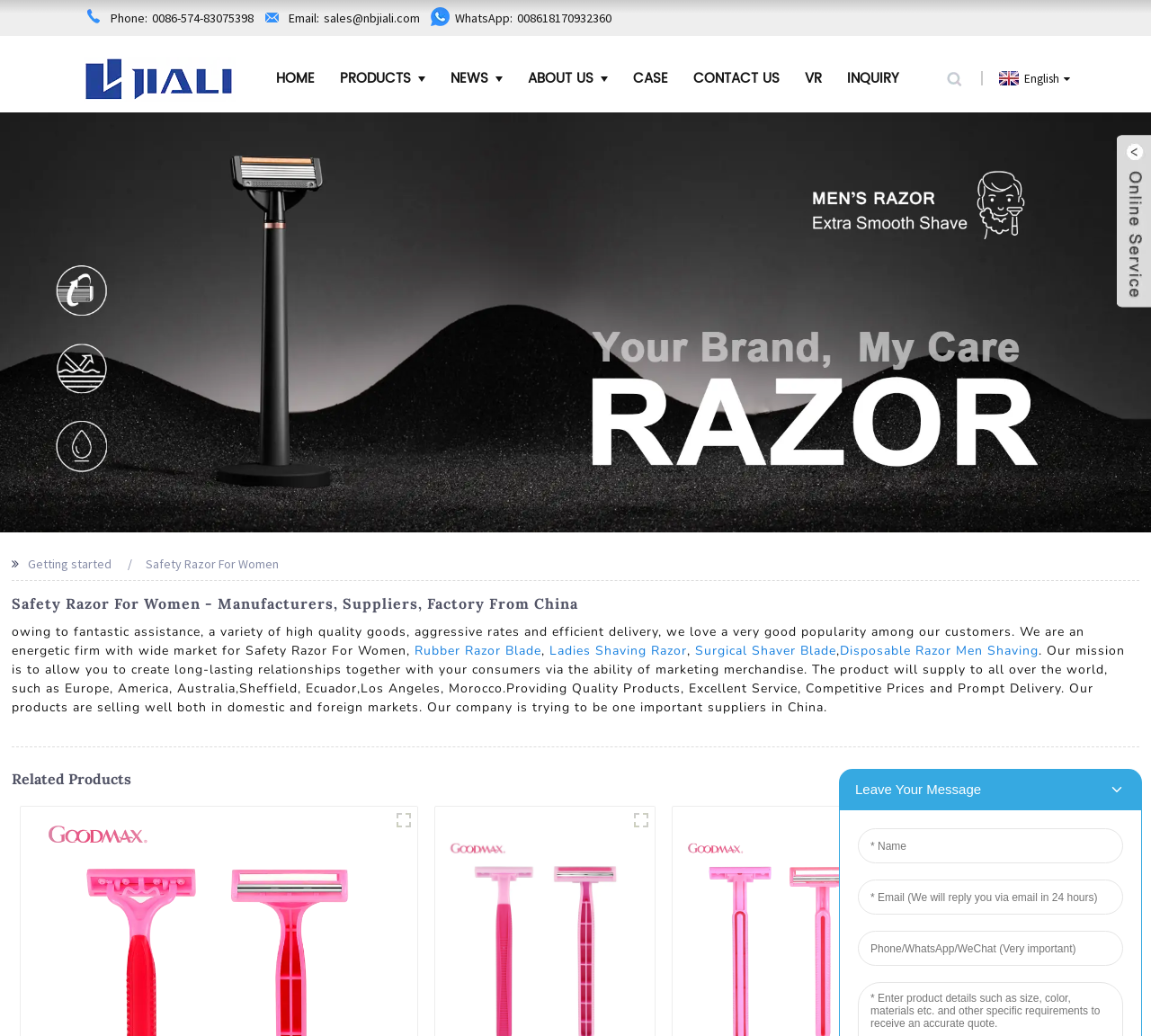Using the information in the image, could you please answer the following question in detail:
What is the company's approach to business?

The company's approach to business is stated in the text on the webpage, which emphasizes the importance of providing quality products, excellent service, competitive prices, and prompt delivery to customers.